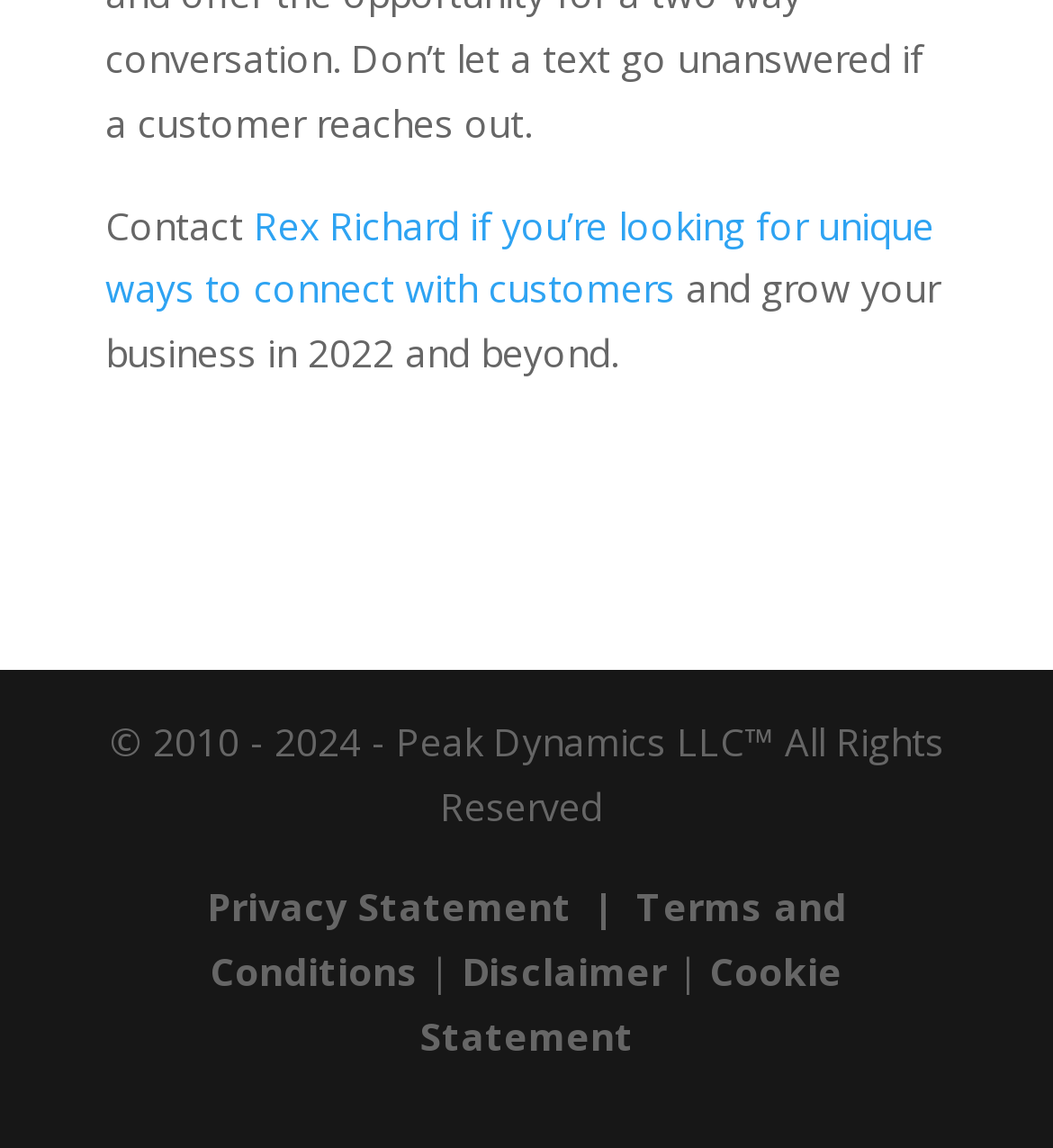Based on the image, please elaborate on the answer to the following question:
What is the company name mentioned?

The company name Peak Dynamics LLC is mentioned in the copyright information at the bottom of the webpage, indicating that it is the owner of the copyright.